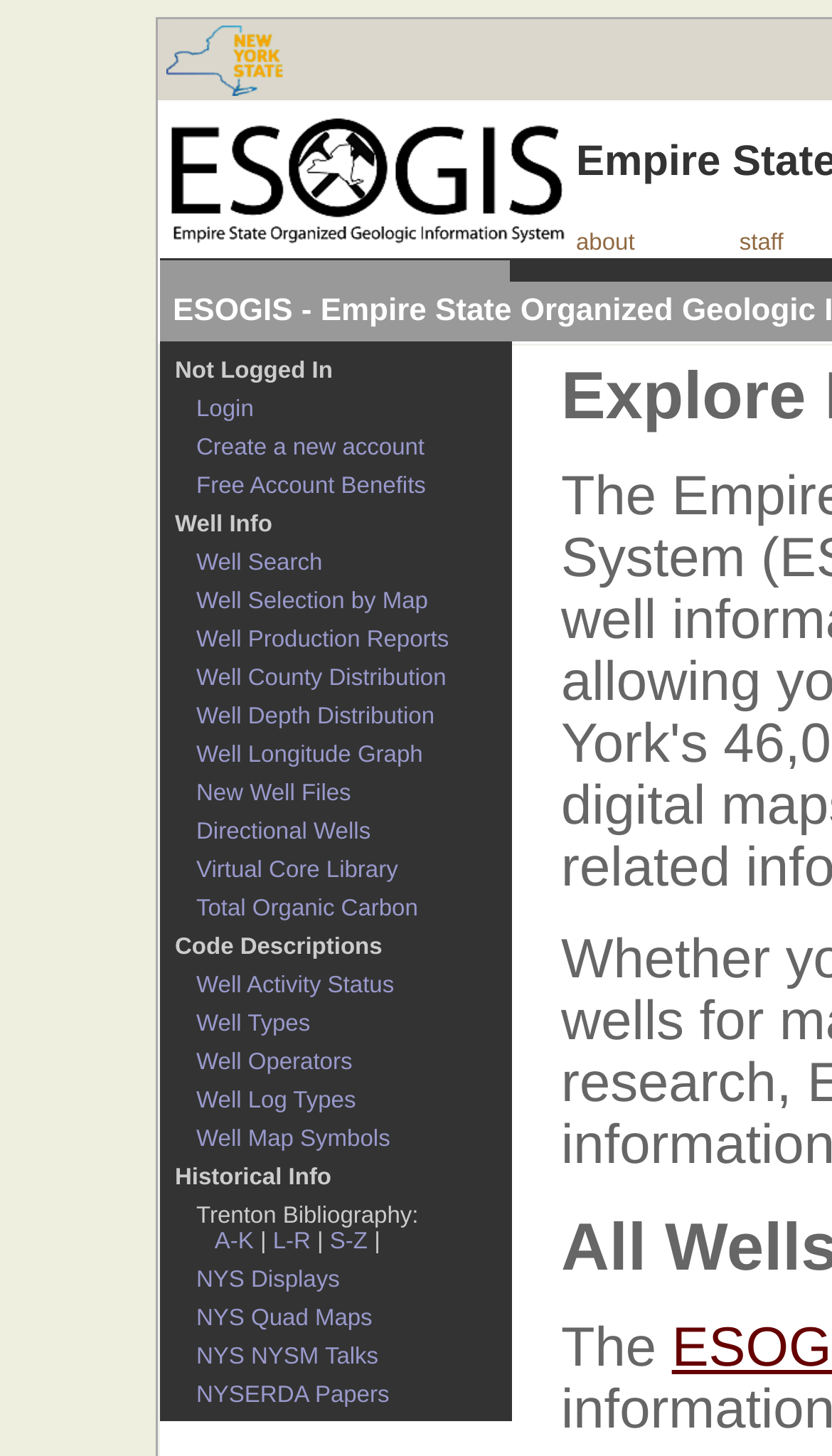Please find the bounding box coordinates for the clickable element needed to perform this instruction: "Create a new account".

[0.236, 0.299, 0.51, 0.317]